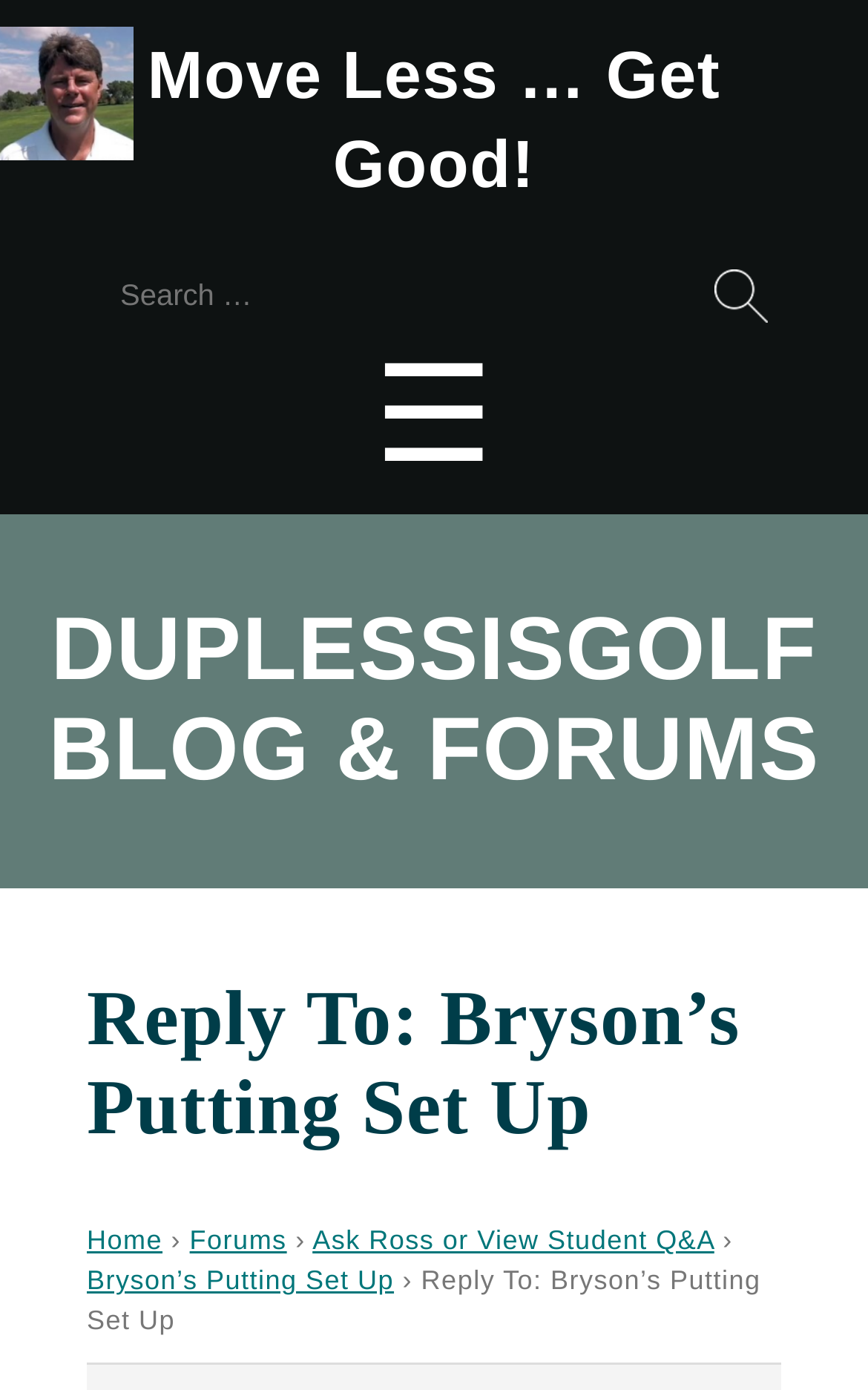Respond to the question with just a single word or phrase: 
What is the name of the blog?

DUPLESSISGOLF BLOG & FORUMS